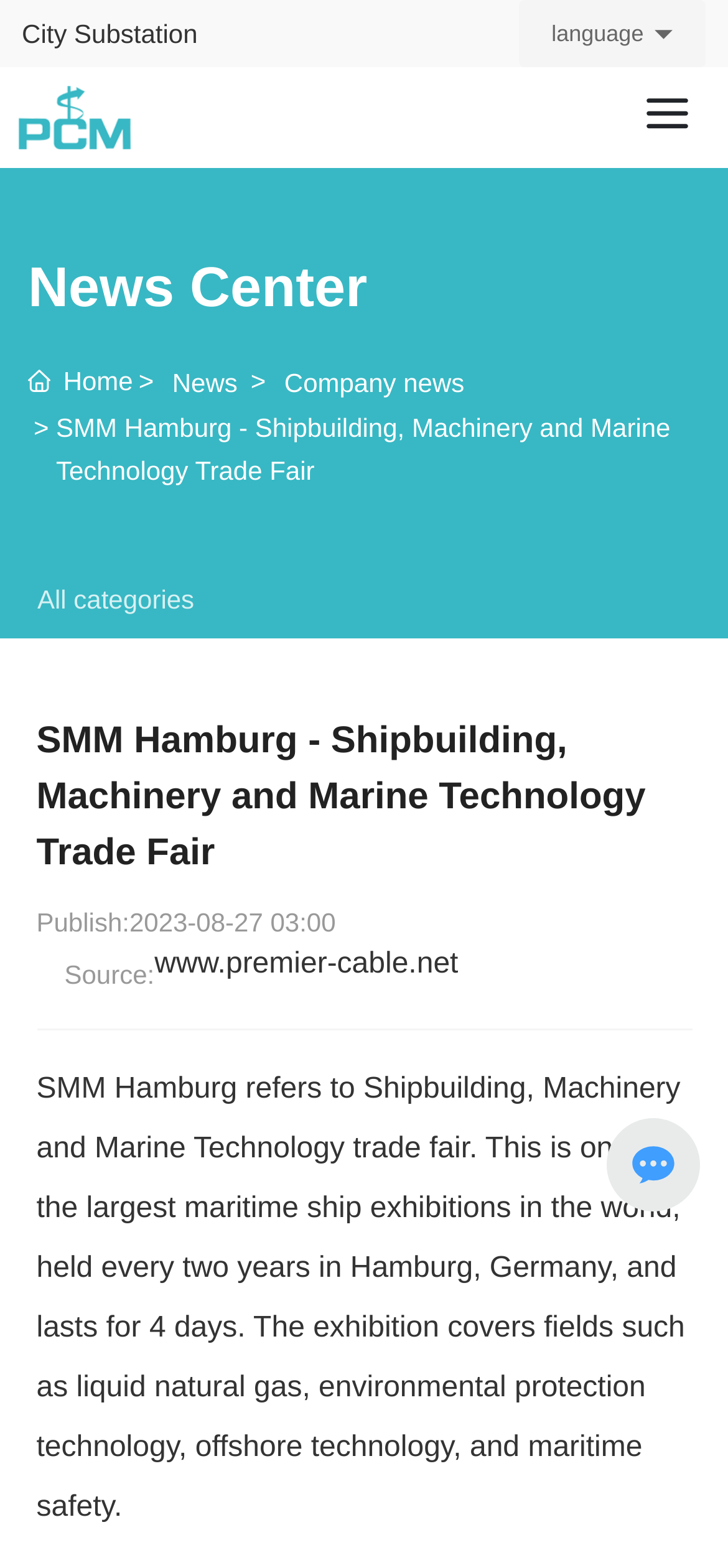What is the name of the company?
Refer to the image and provide a detailed answer to the question.

The company name is obtained from the link 'Premier Cable' with bounding box coordinates [0.026, 0.064, 0.179, 0.083] and the image 'Premier Cable' with bounding box coordinates [0.026, 0.055, 0.179, 0.095]